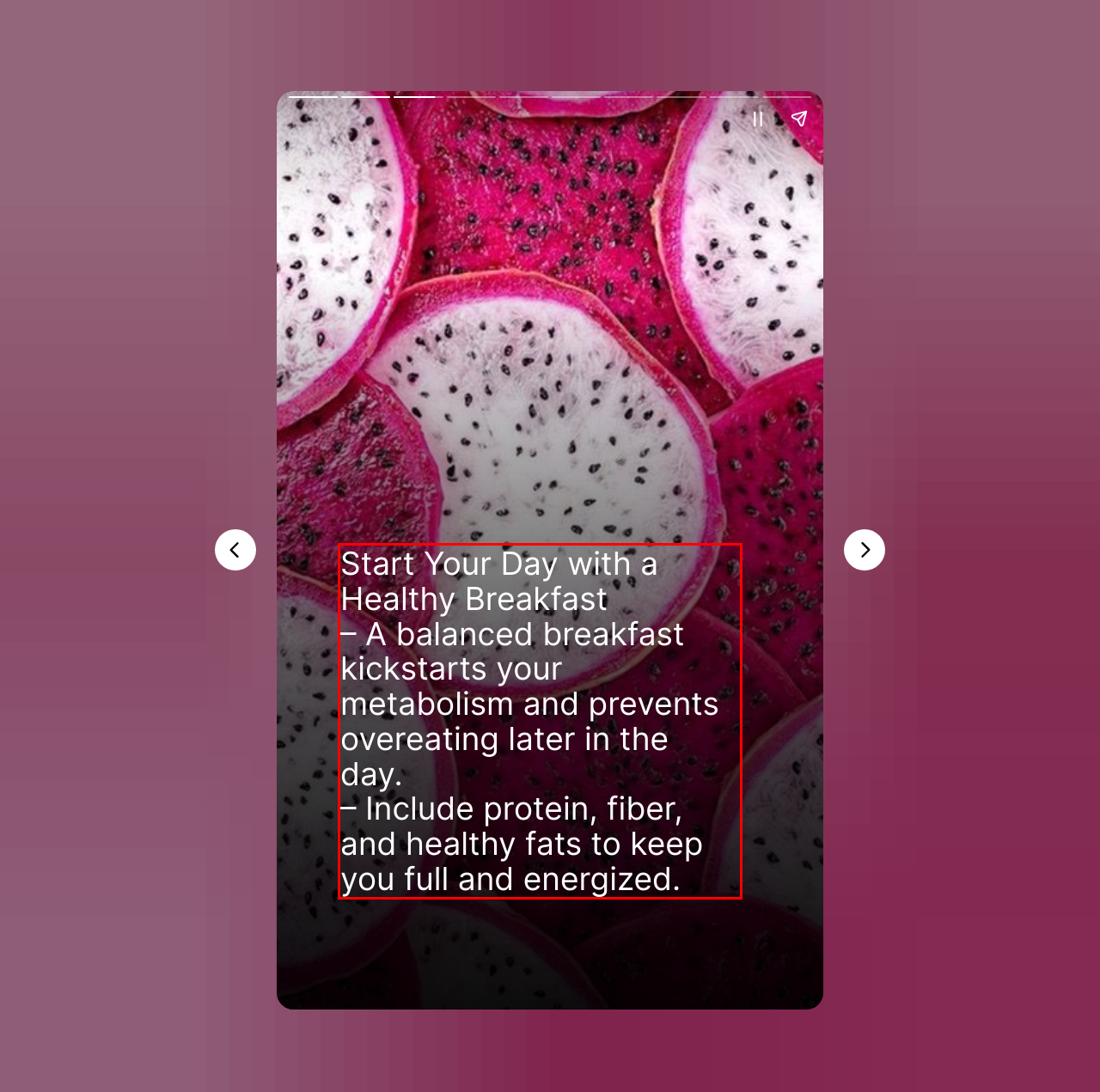Analyze the webpage screenshot and use OCR to recognize the text content in the red bounding box.

Start Your Day with a Healthy Breakfast – A balanced breakfast kickstarts your metabolism and prevents overeating later in the day. – Include protein, fiber, and healthy fats to keep you full and energized.